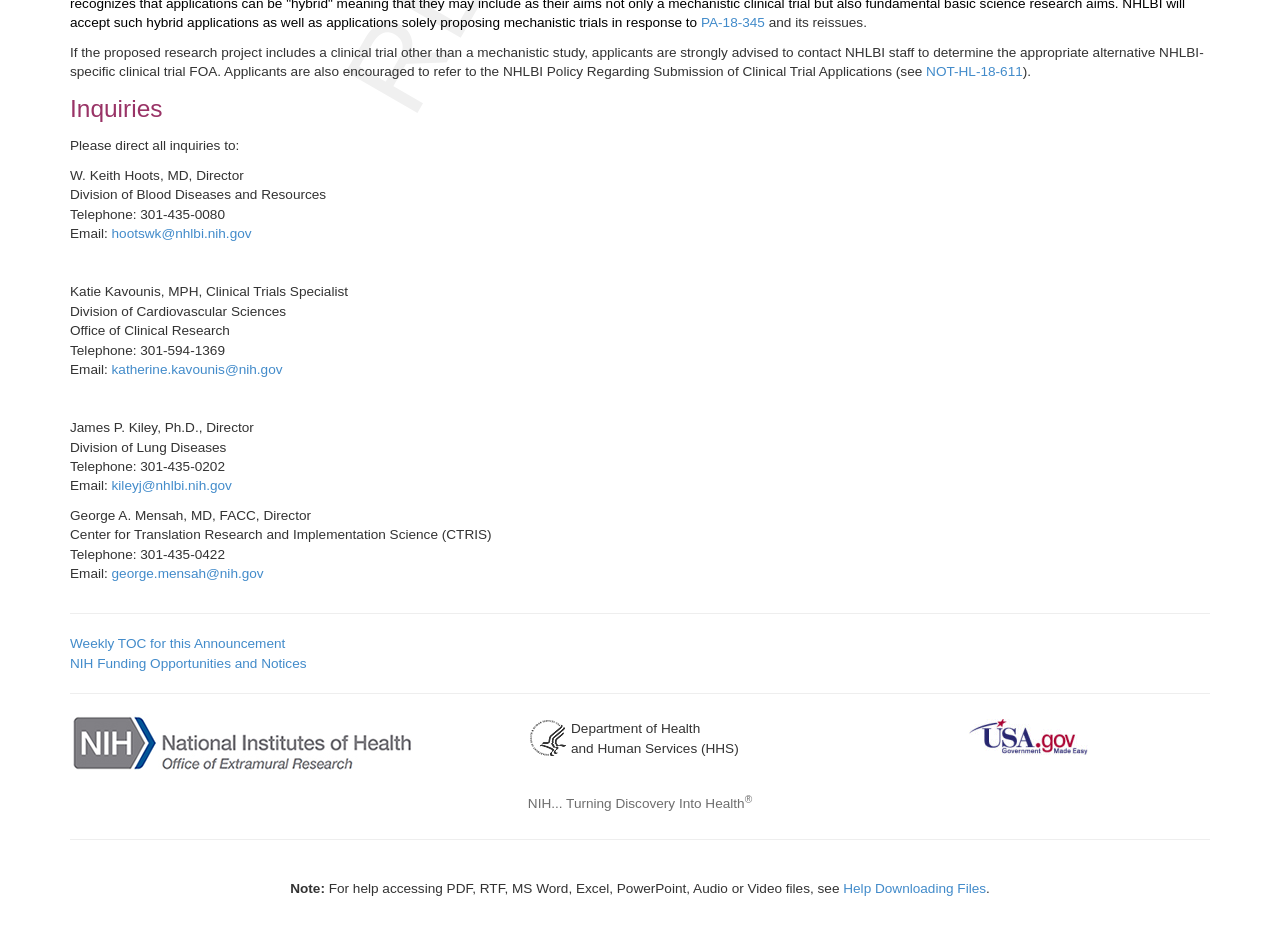Extract the bounding box for the UI element that matches this description: "Help Downloading Files".

[0.659, 0.949, 0.77, 0.966]